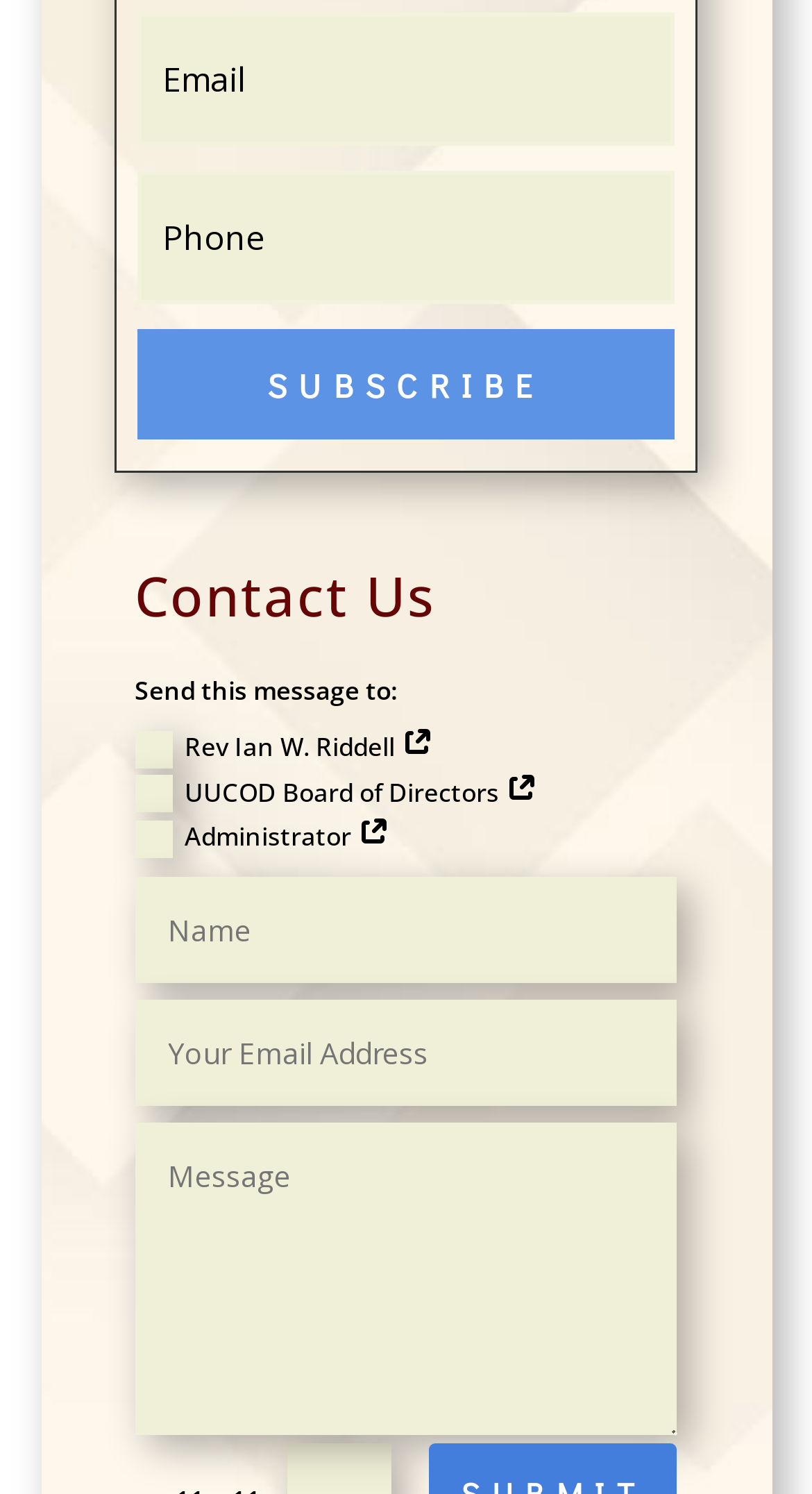Locate the bounding box coordinates of the clickable region necessary to complete the following instruction: "Send a message to the Administrator". Provide the coordinates in the format of four float numbers between 0 and 1, i.e., [left, top, right, bottom].

[0.441, 0.548, 0.482, 0.572]